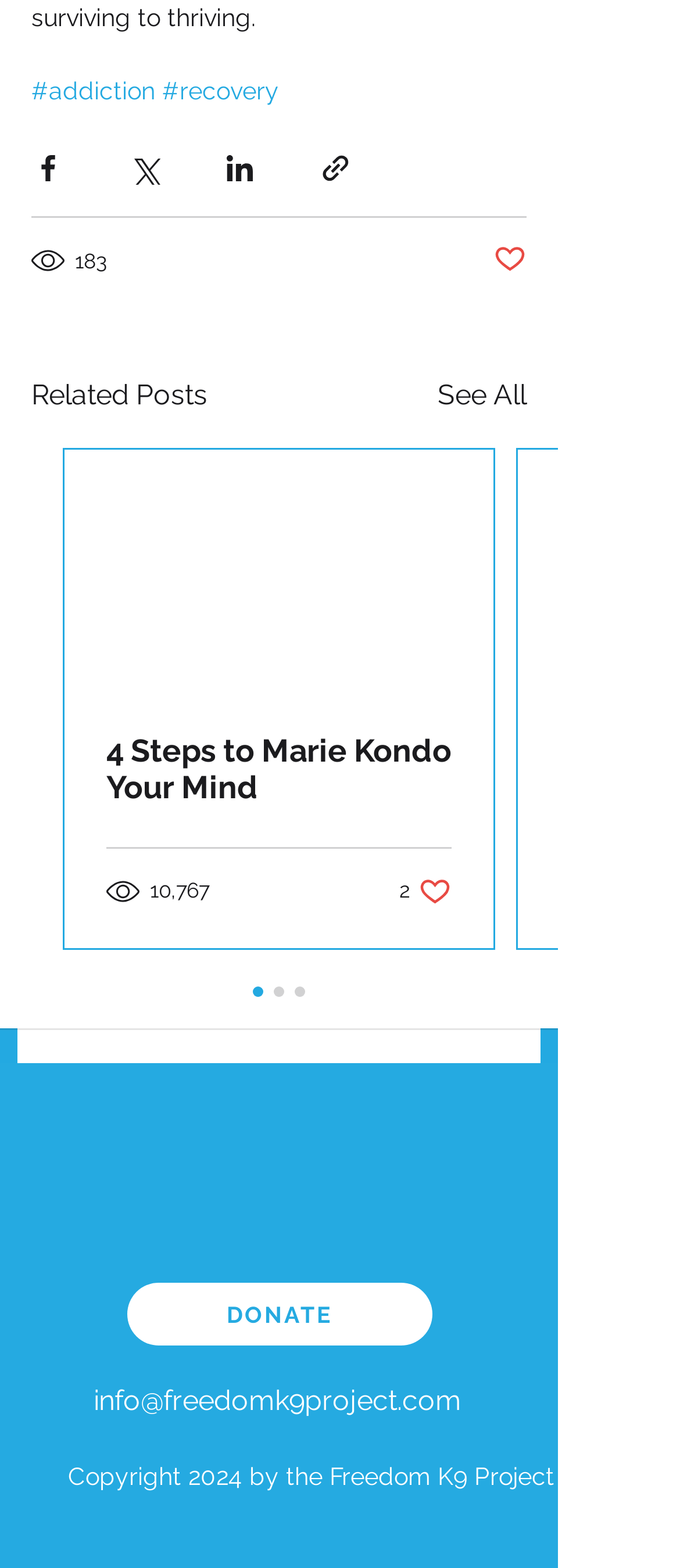What is the name of the organization?
Please answer the question with a single word or phrase, referencing the image.

Freedom K9 Project